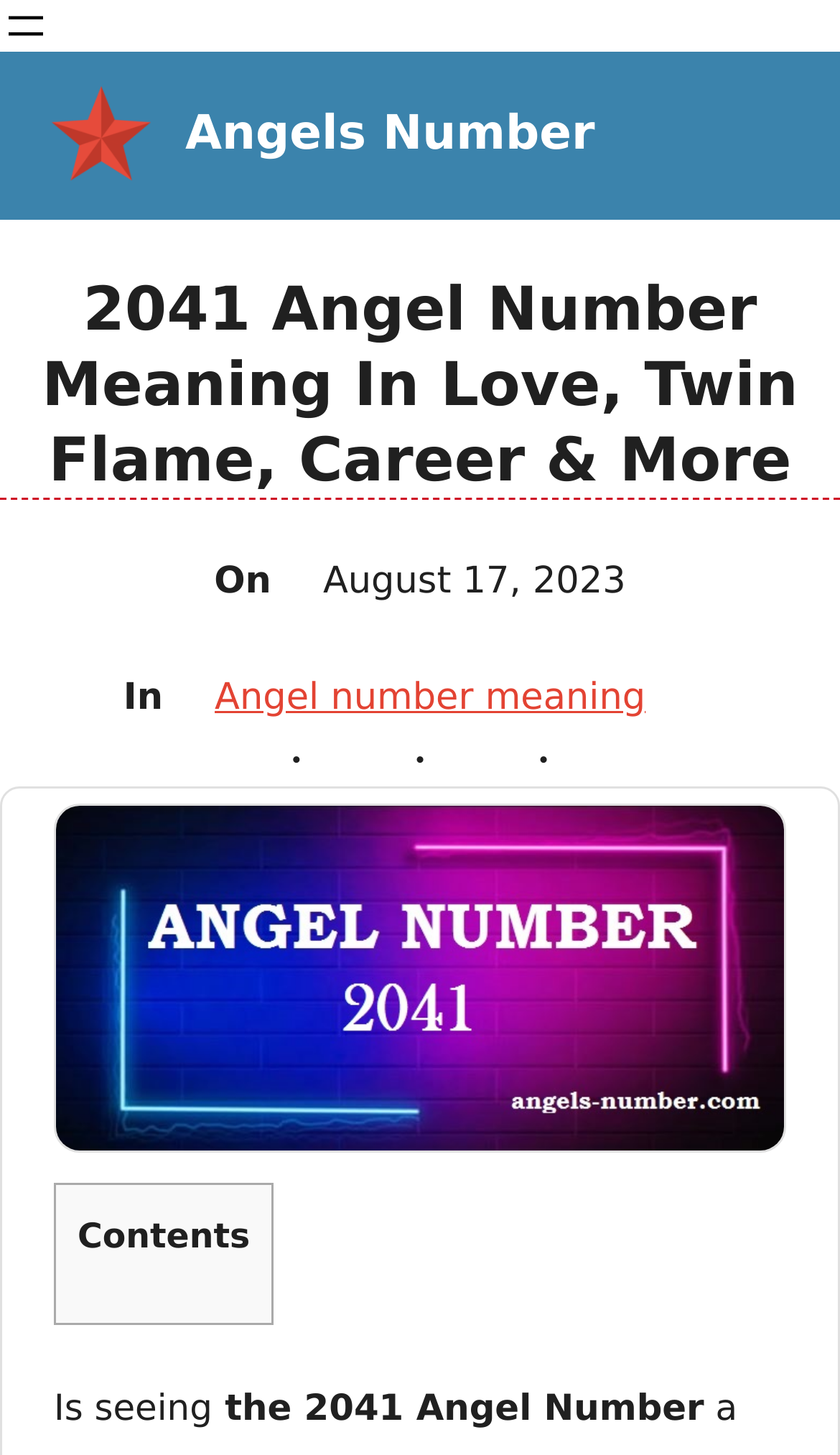Generate a thorough explanation of the webpage's elements.

This webpage is about the meaning of the 2041 Angel Number, covering various aspects such as love, twin flame, career, and more. At the top, there is a navigation menu labeled "Menu 1" with an "Open menu" button. Below the menu, there is a prominent link and image combination with the text "ANGEL NUMER". 

To the right of the navigation menu, there is a heading that reads "Angels Number" with a corresponding link. Further down, there is a main heading that spans the entire width of the page, titled "2041 Angel Number Meaning In Love, Twin Flame, Career & More". 

Below the main heading, there is a section with the text "On" followed by a time element and the date "August 17, 2023". Next to this section, there is a sentence starting with "In" and a link to "Angel number meaning". 

A horizontal separator line divides the page, followed by a large figure containing an image of the "2041 Angel Number". Below the image, there is a table with a header labeled "Contents". 

The main content of the page starts with a sentence "Is seeing the 2041 Angel Number", which is likely the introduction to the article.